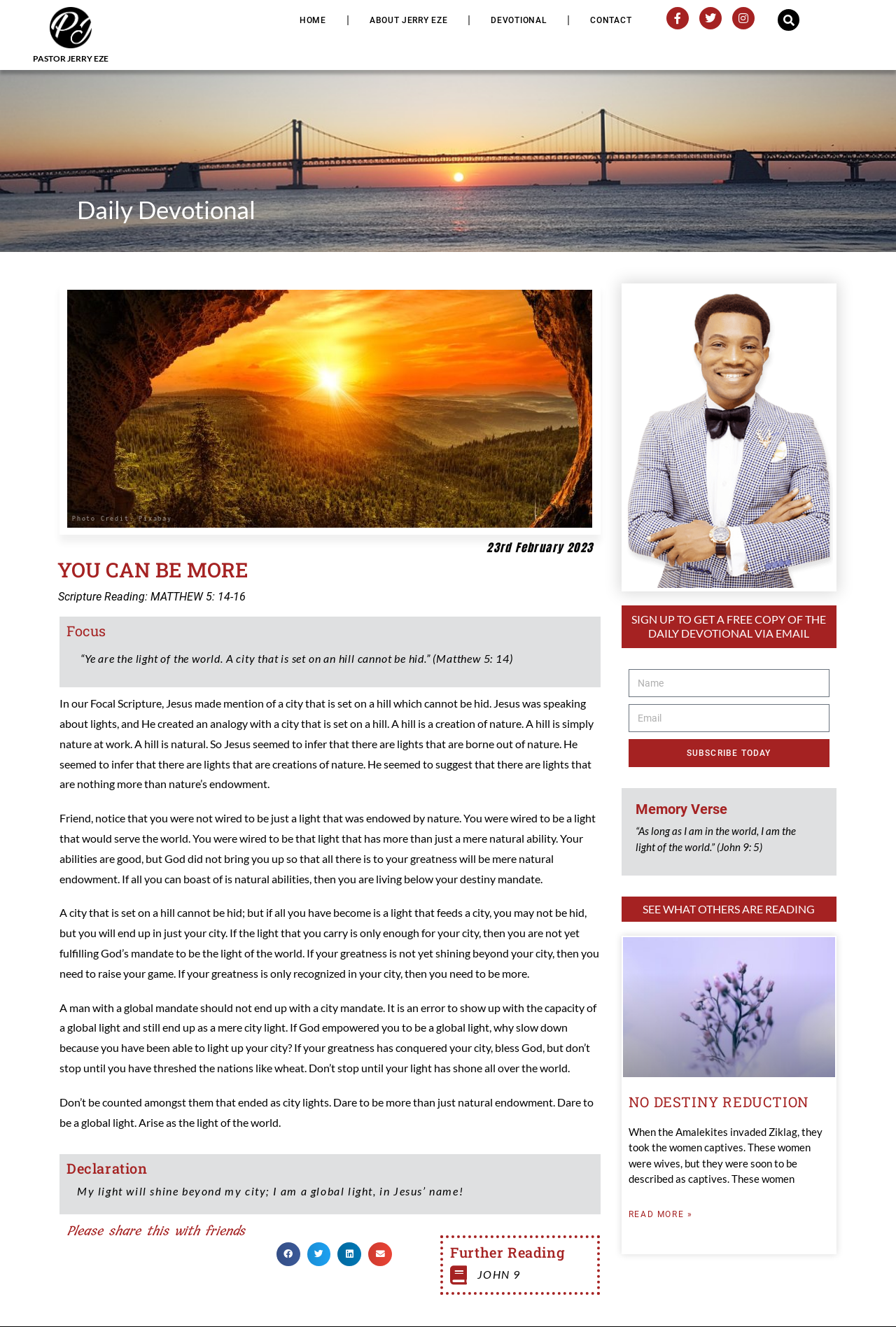From the webpage screenshot, identify the region described by Contact. Provide the bounding box coordinates as (top-left x, top-left y, bottom-right x, bottom-right y), with each value being a floating point number between 0 and 1.

[0.635, 0.005, 0.728, 0.025]